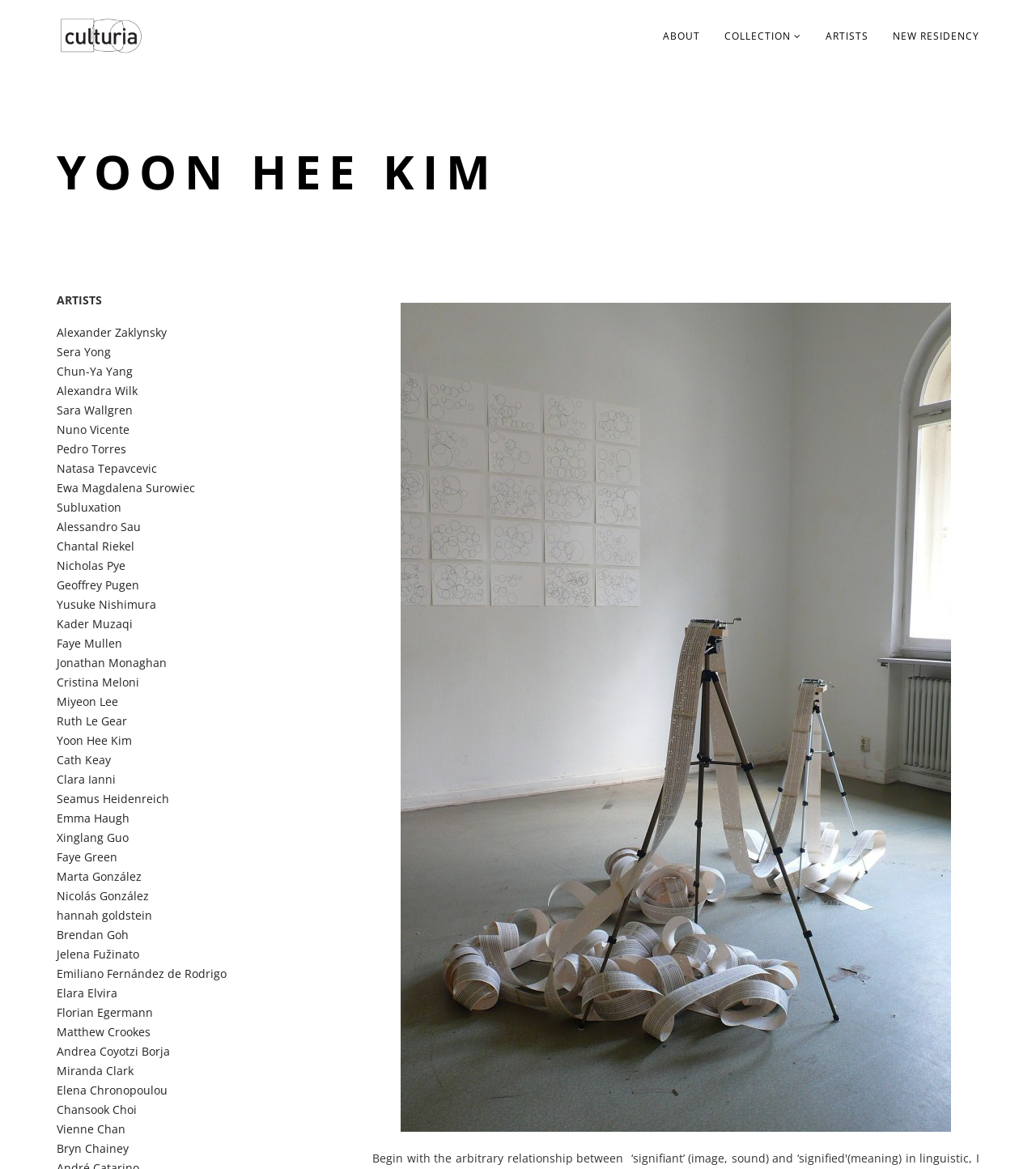What is the name of the first artist listed?
Craft a detailed and extensive response to the question.

I looked at the links under the 'ARTISTS' heading and found that the first link is 'Alexander Zaklynsky', which is the name of the first artist listed.